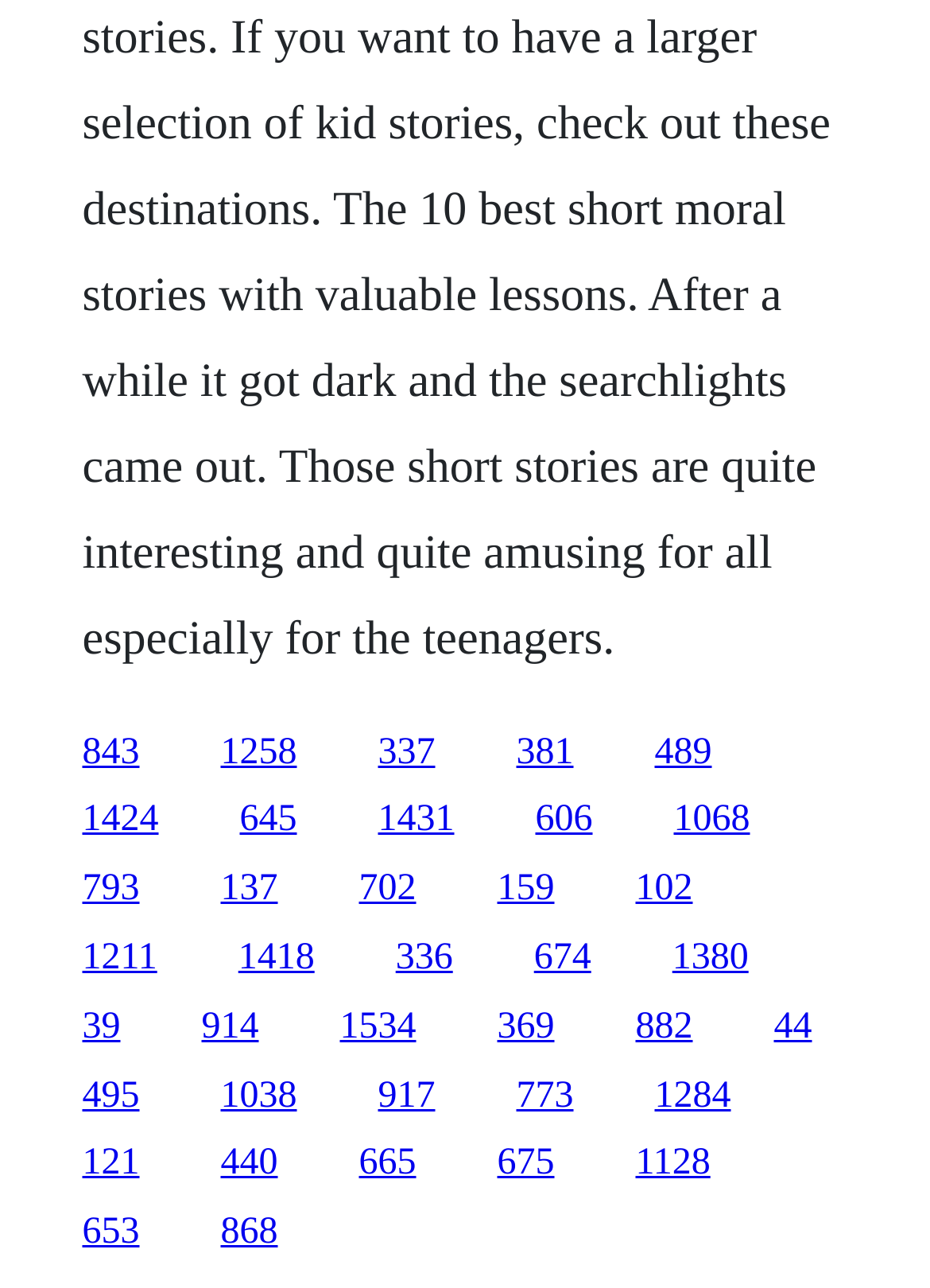How many links are in the second row?
Please give a well-detailed answer to the question.

I analyzed the y1 and y2 coordinates of the link elements and found that the second row of links starts at y1=0.621 and ends at y2=0.653. There are 5 link elements within this range, indicating that there are 5 links in the second row.